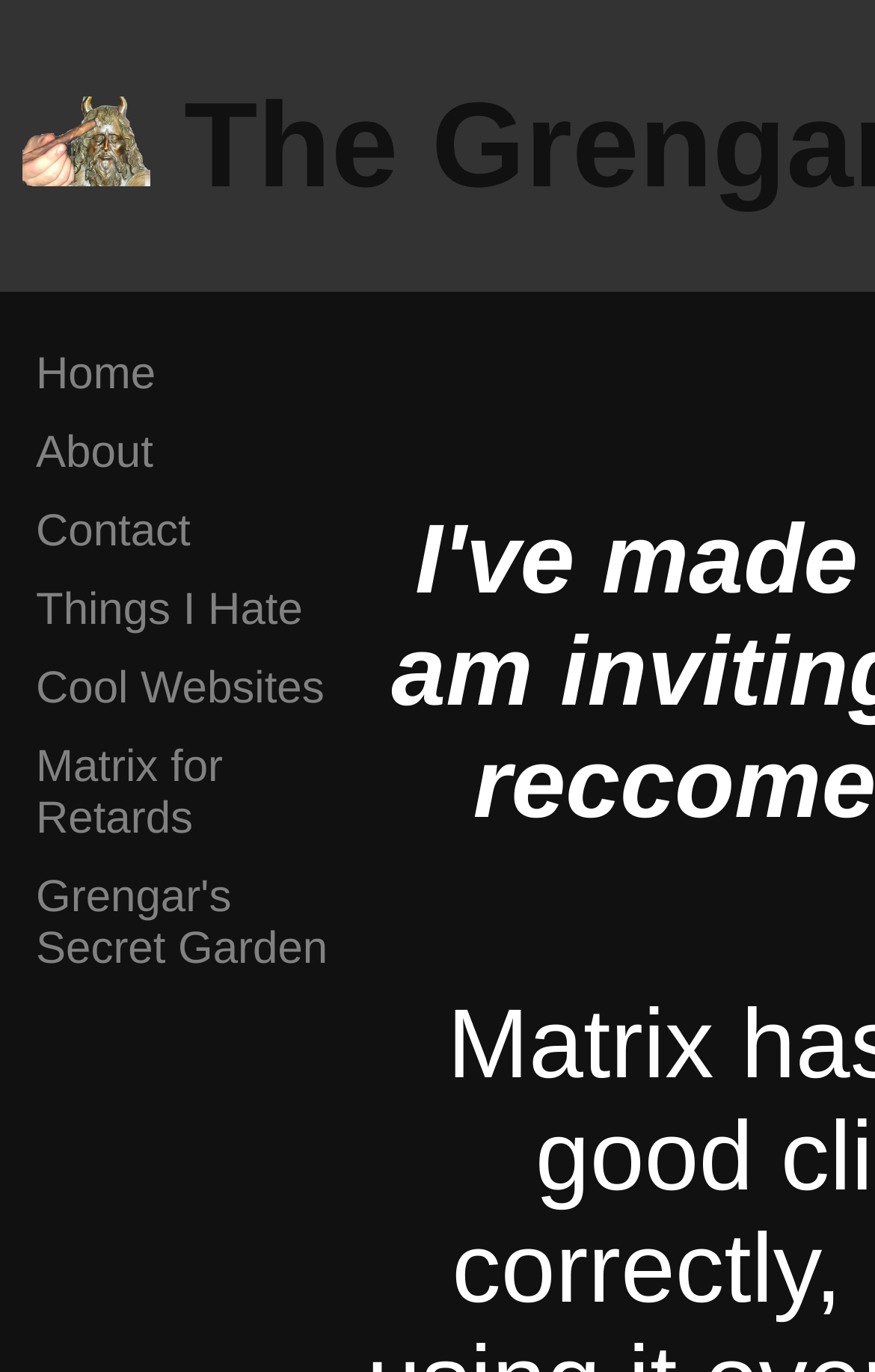Answer the following inquiry with a single word or phrase:
Is there an image on the webpage?

Yes